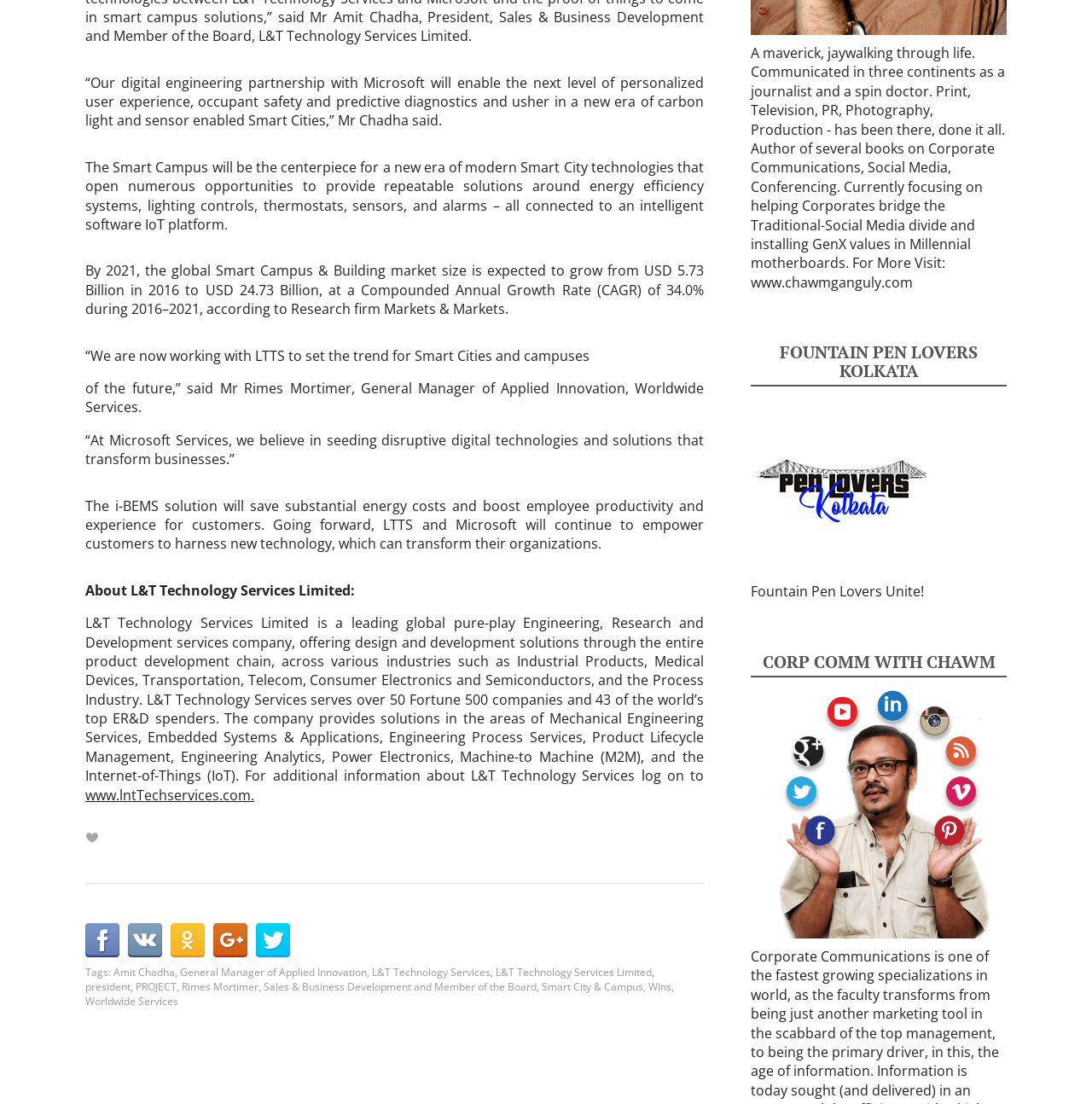Locate the bounding box coordinates of the element that should be clicked to execute the following instruction: "Visit Chawm Ganguly's website".

[0.688, 0.247, 0.836, 0.264]